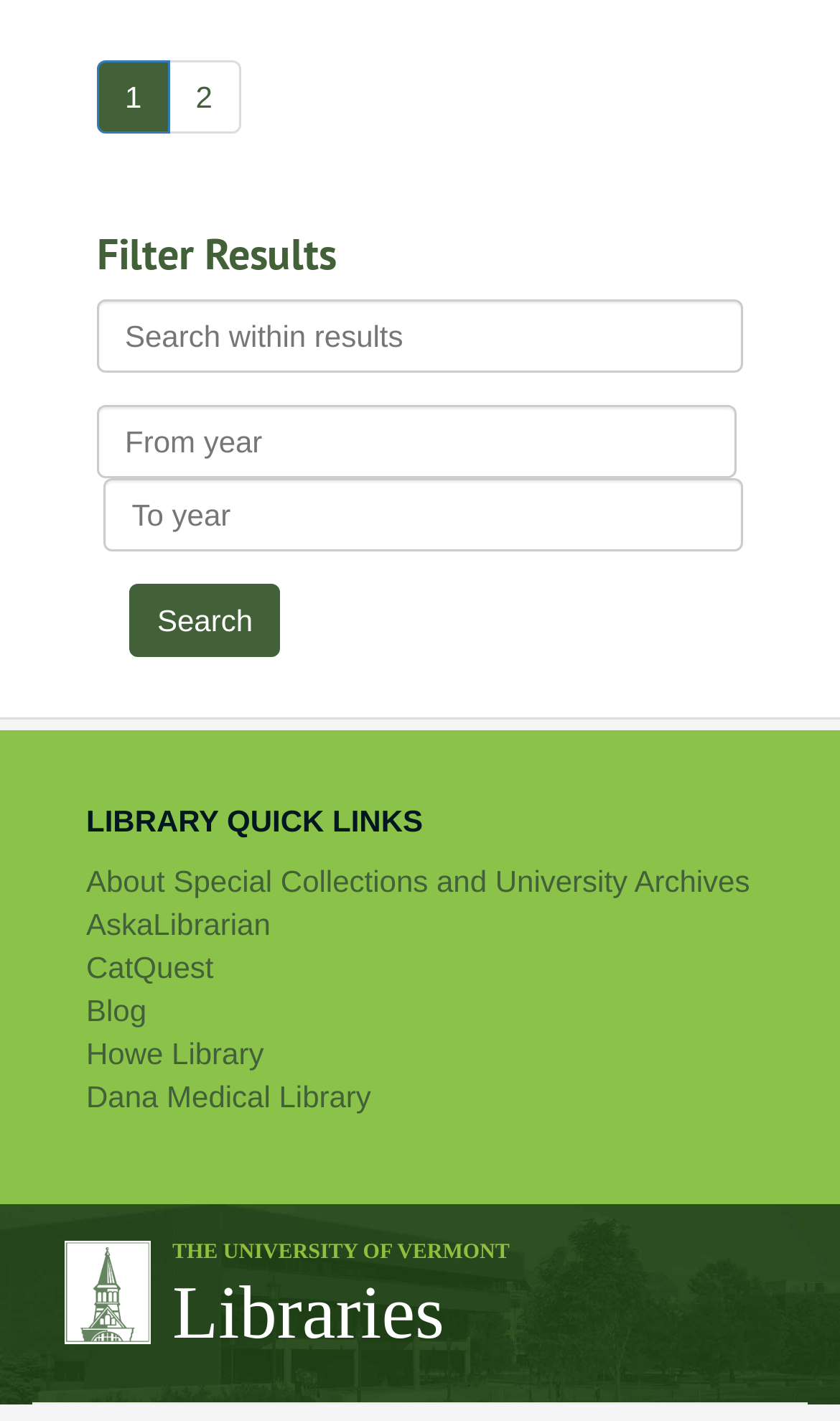Identify the bounding box coordinates of the clickable region necessary to fulfill the following instruction: "Call the phone number 312-853-0200". The bounding box coordinates should be four float numbers between 0 and 1, i.e., [left, top, right, bottom].

None